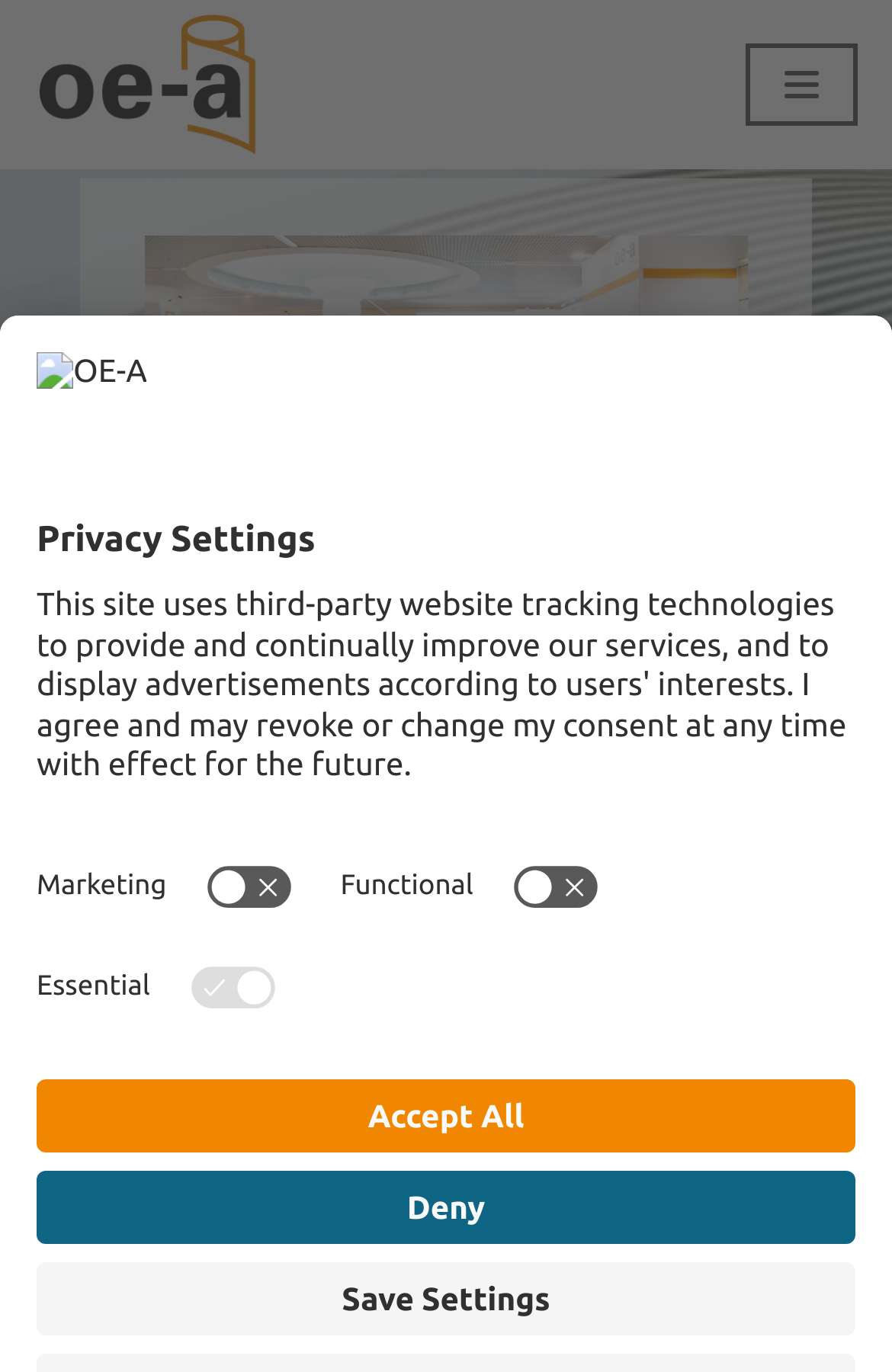Predict the bounding box coordinates of the area that should be clicked to accomplish the following instruction: "Go to OE-A Business Climate Survey". The bounding box coordinates should consist of four float numbers between 0 and 1, i.e., [left, top, right, bottom].

[0.115, 0.457, 0.885, 0.597]